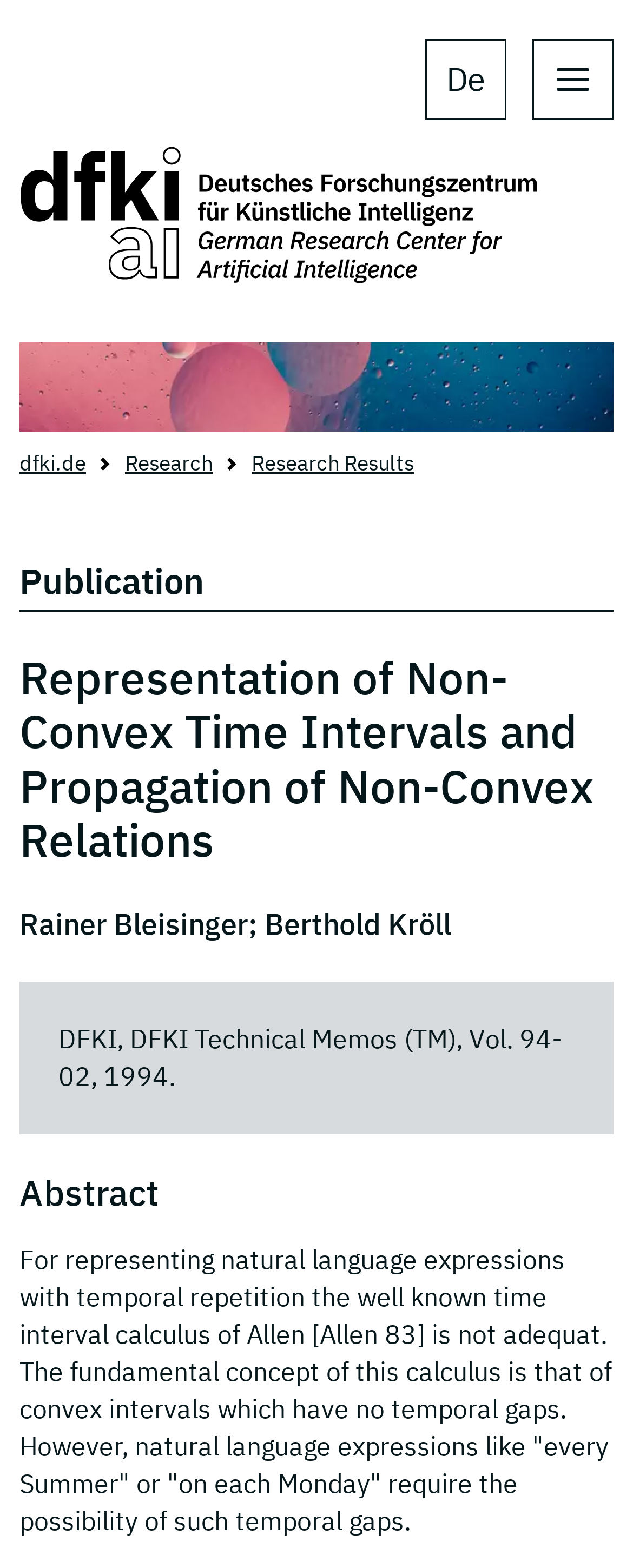Give a one-word or short phrase answer to the question: 
What is the title of the publication?

Representation of Non-Convex Time Intervals and Propagation of Non-Convex Relations